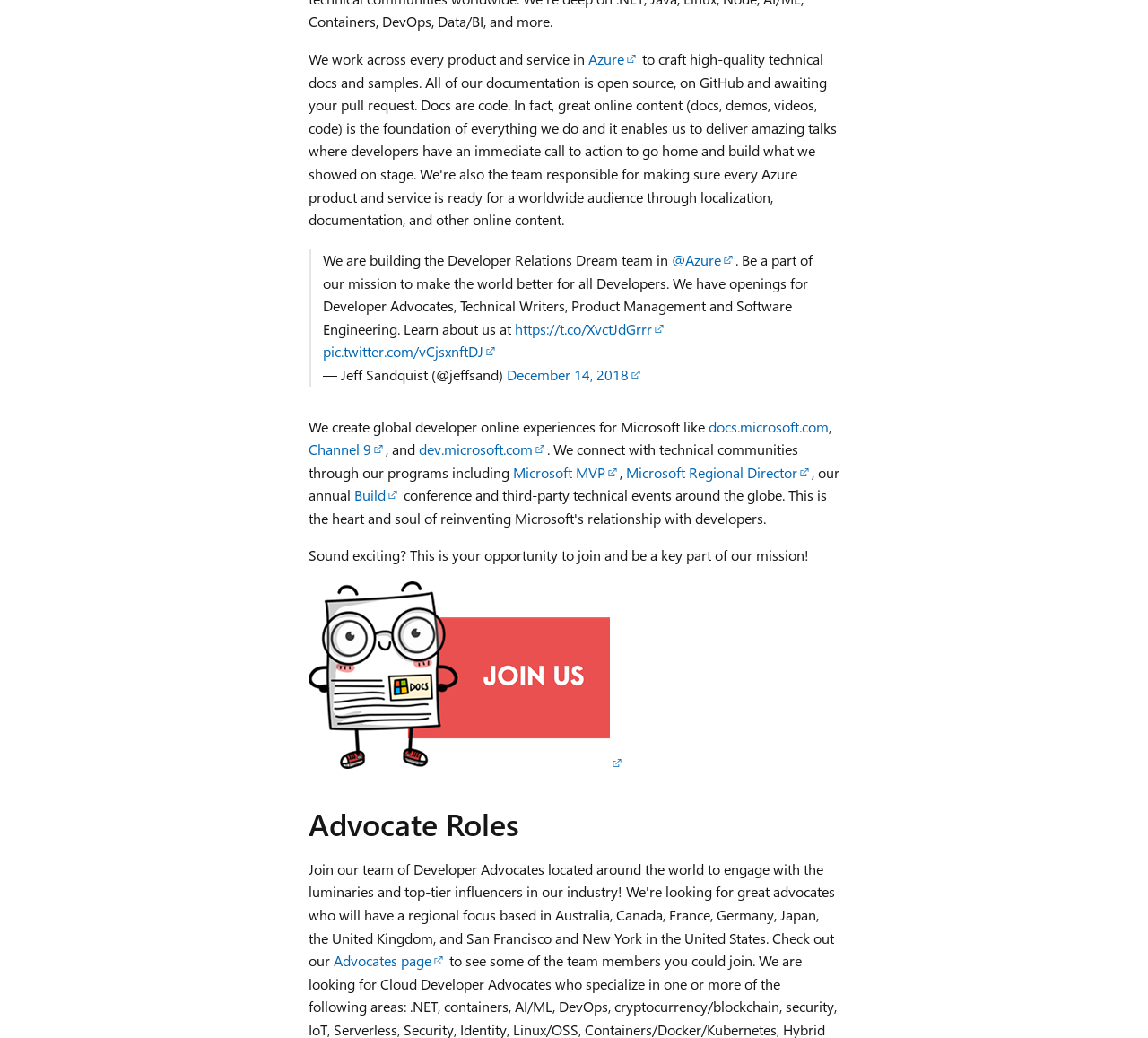Please identify the bounding box coordinates of the element I need to click to follow this instruction: "Follow the link to 'Azure'".

[0.512, 0.048, 0.556, 0.066]